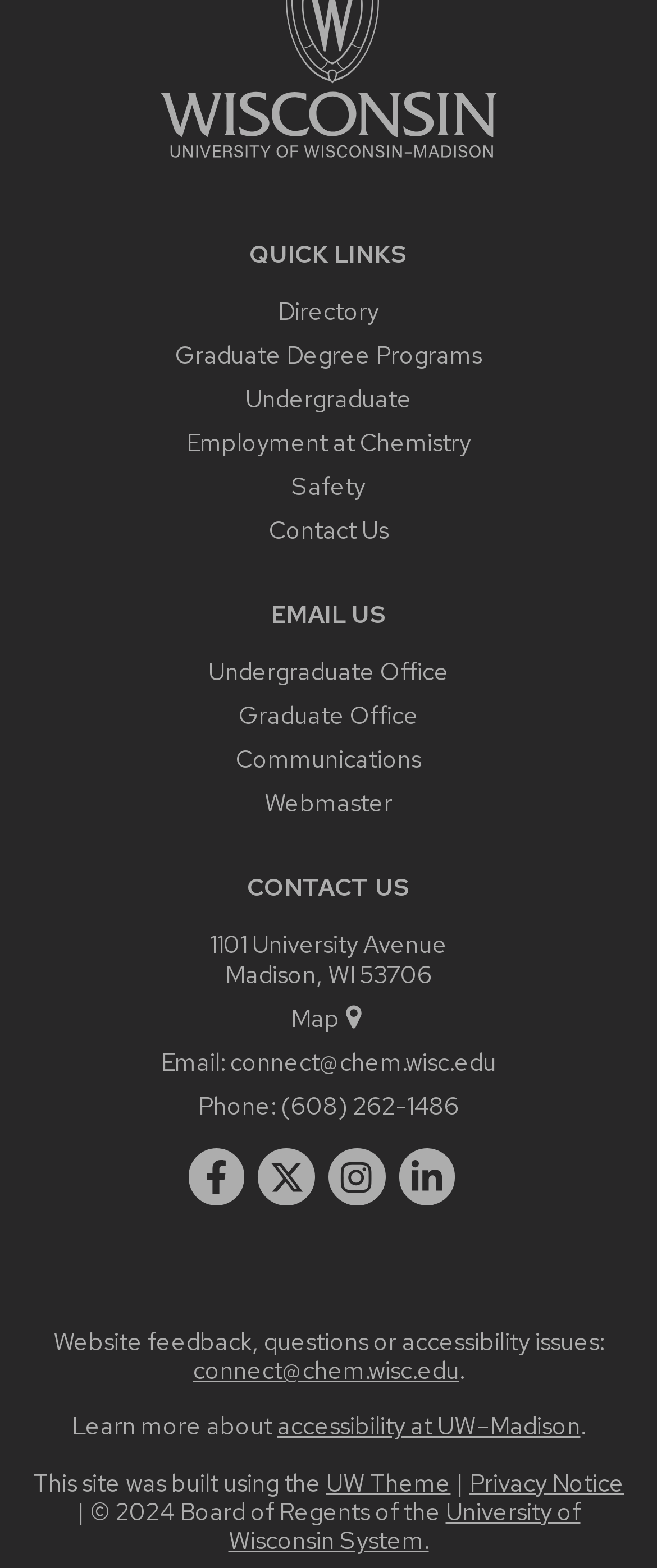Determine the bounding box coordinates (top-left x, top-left y, bottom-right x, bottom-right y) of the UI element described in the following text: University of Wisconsin System.

[0.347, 0.953, 0.883, 0.992]